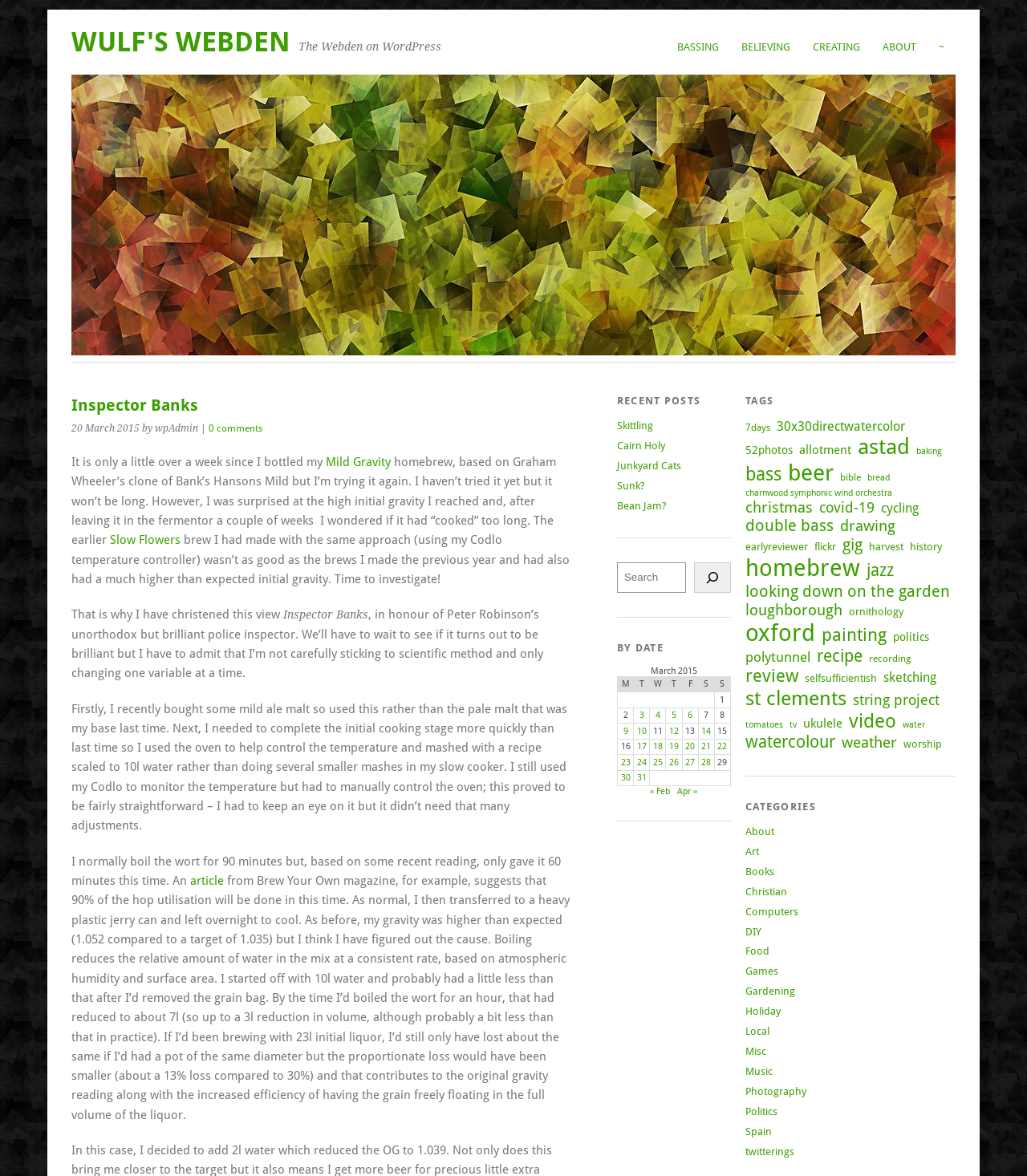Describe the webpage in detail, including text, images, and layout.

The webpage is about a blog called "Inspector Banks" and appears to be focused on homebrewing and beer-related topics. At the top of the page, there is a navigation menu with links to "BASSING", "BELIEVING", "CREATING", "ABOUT", and a tilde symbol. Below this menu, there is a heading that reads "WULF'S WEBDEN" with a link to the same title.

The main content of the page is a blog post titled "Inspector Banks" with a date of "20 March 2015" and attributed to "wpAdmin". The post discusses the author's experience with brewing a mild ale and the process of experimenting with different techniques to achieve the desired flavor. The text is divided into several paragraphs, with links to other articles and resources scattered throughout.

To the right of the main content, there is a sidebar with several sections. The first section is titled "RECENT POSTS" and lists several links to other blog posts, including "Skittling", "Cairn Holy", and "Junkyard Cats". Below this, there is a search bar with a button and an image of a magnifying glass. The next section is titled "BY DATE" and displays a table with dates and corresponding links to blog posts.

Overall, the webpage has a simple and clean design, with a focus on presenting the blog post and related content in a clear and easy-to-read format.